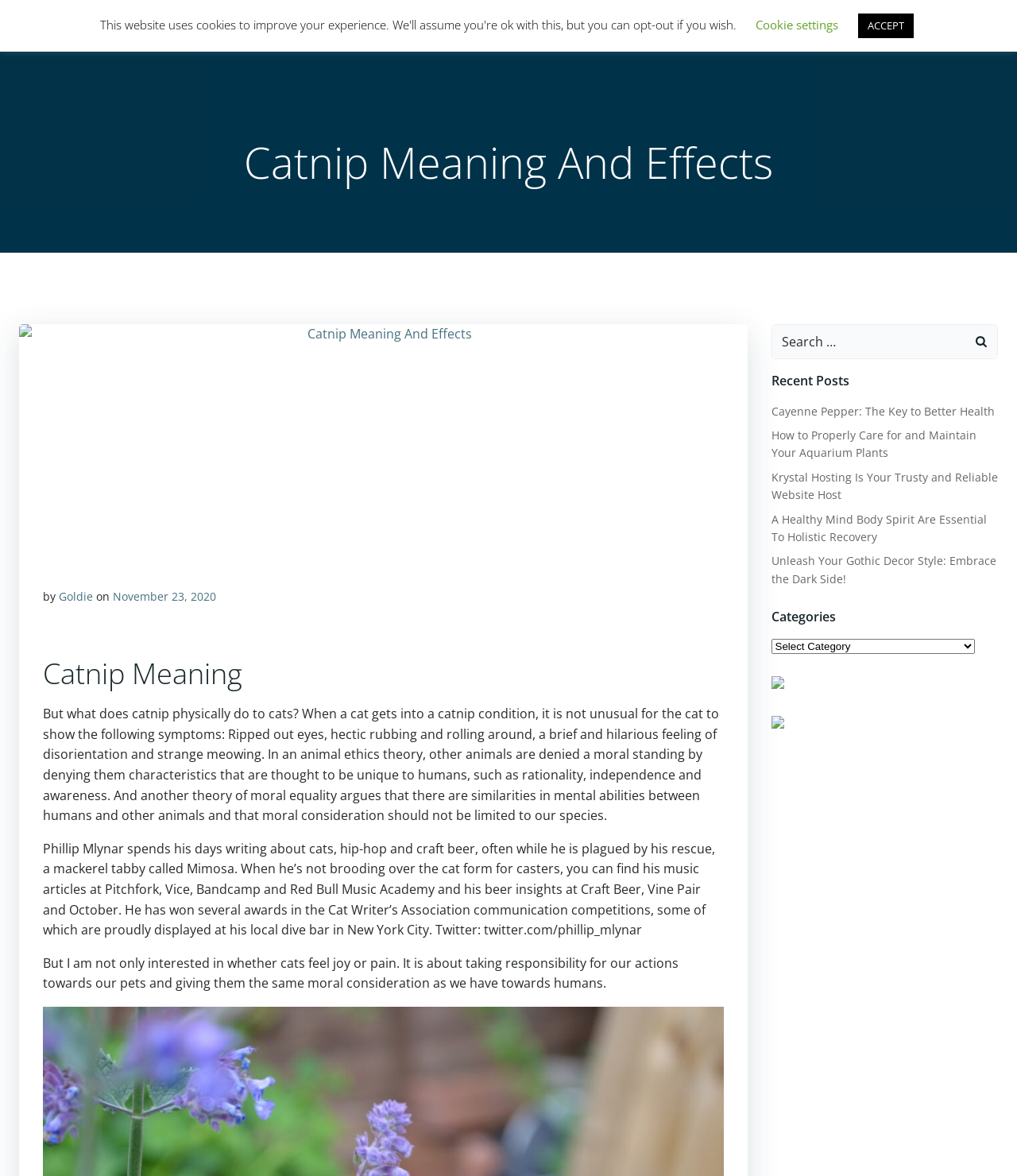Answer this question using a single word or a brief phrase:
What is the name of the author's rescue cat?

Mimosa